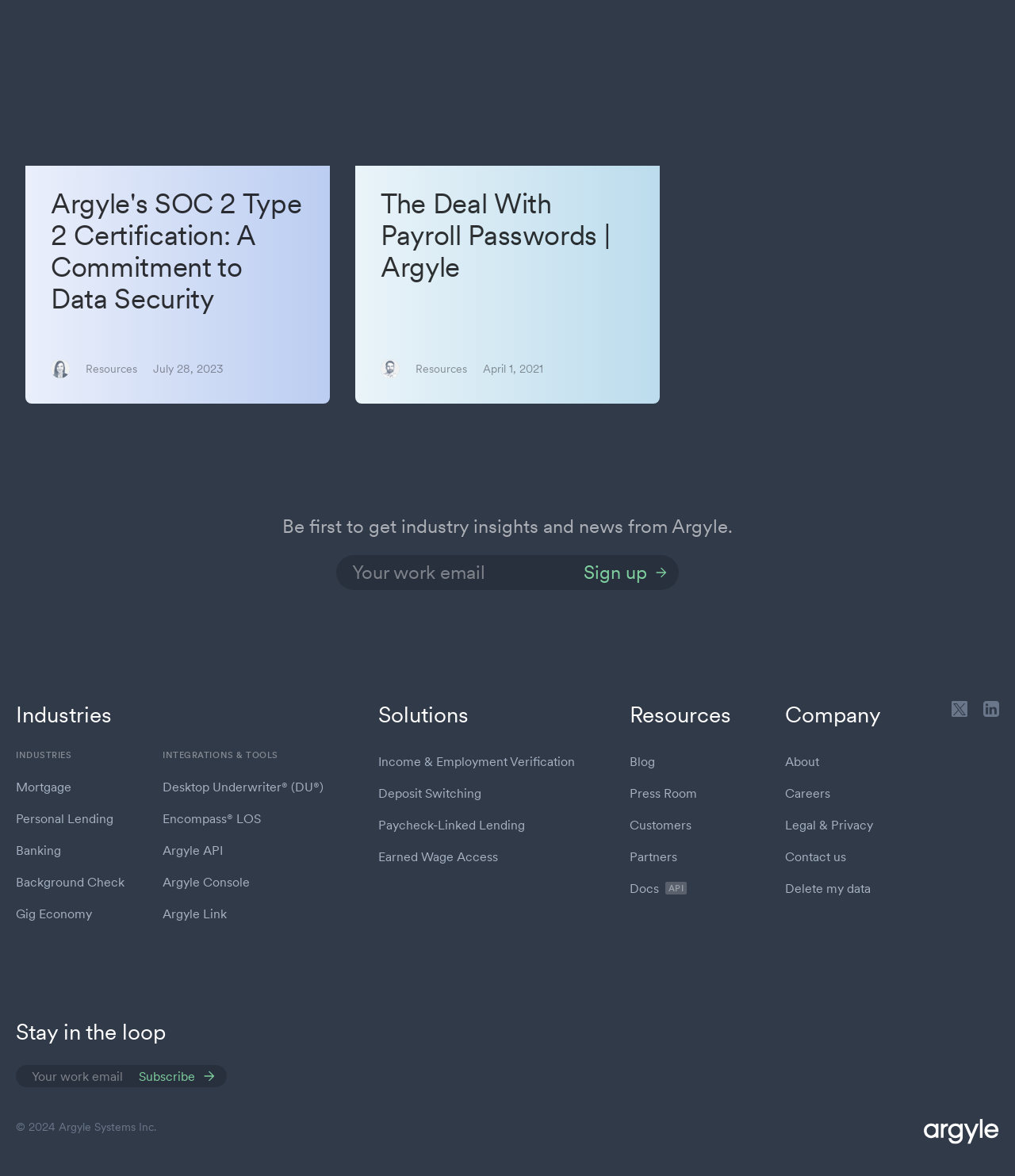Based on the image, please respond to the question with as much detail as possible:
How many links are there under 'Industries'?

I counted the number of links under the 'Industries' heading, which are 'Mortgage', 'Personal Lending', 'Banking', 'Background Check', 'Gig Economy', and found that there are 6 links in total.